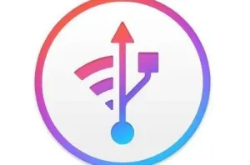Elaborate on all the elements present in the image.

The image features a stylized logo representing the DigiDNA iMazing software, which is designed for transferring data between iOS devices—such as iPhones, iPads, and iPods—and computers. The logo consists of a circular icon with a gradient color scheme transitioning from red to purple, featuring an upward-pointing arrow, symbolizing data transfer, alongside a USB connector and wireless signal bars. This visual representation encapsulates the program's functionality, which includes data sharing, backup, and management for users looking to transfer files seamlessly between their Apple devices and Desktop systems.